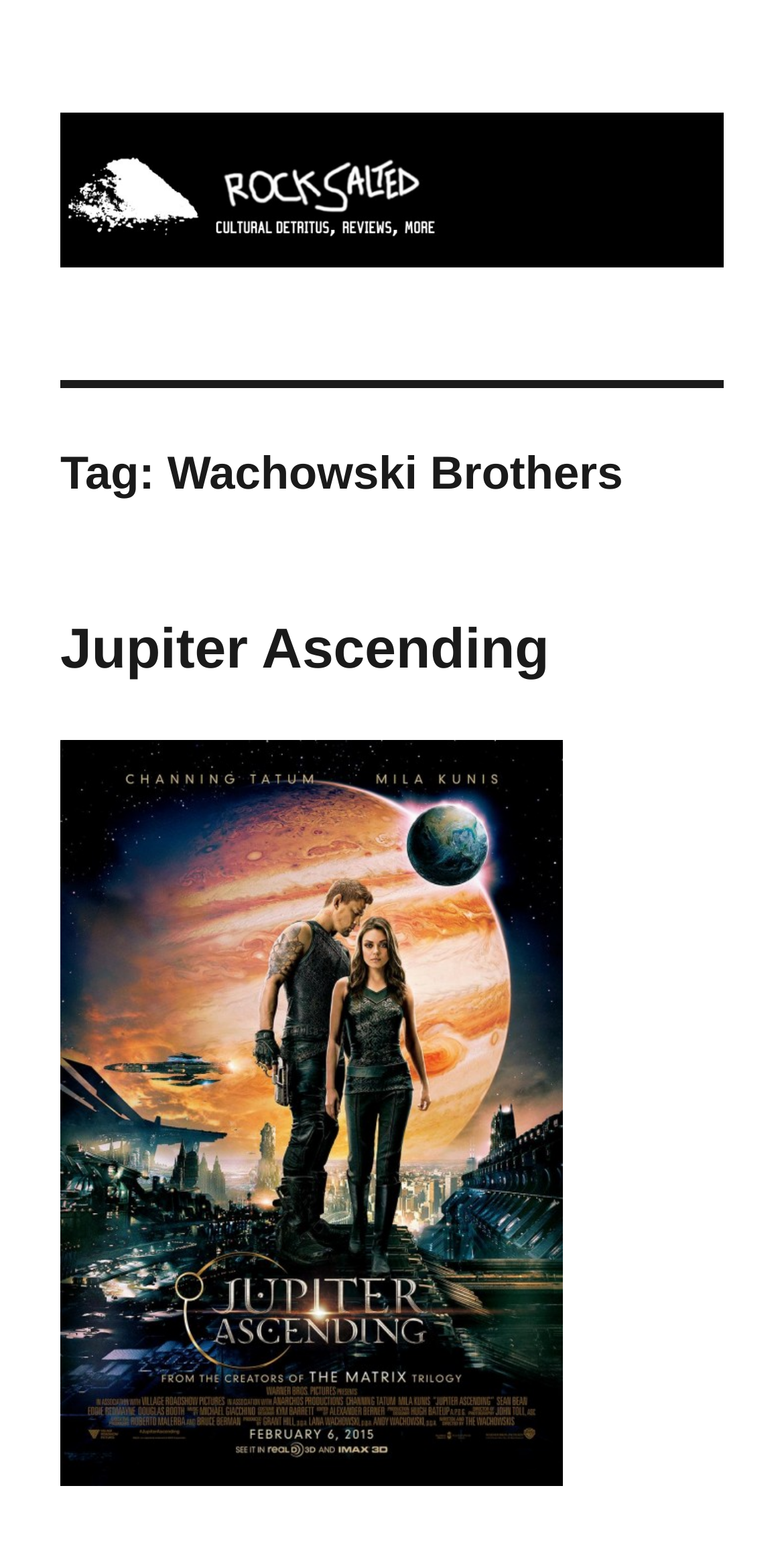Please find the bounding box coordinates in the format (top-left x, top-left y, bottom-right x, bottom-right y) for the given element description. Ensure the coordinates are floating point numbers between 0 and 1. Description: alt="Rock Salted"

[0.077, 0.073, 0.923, 0.173]